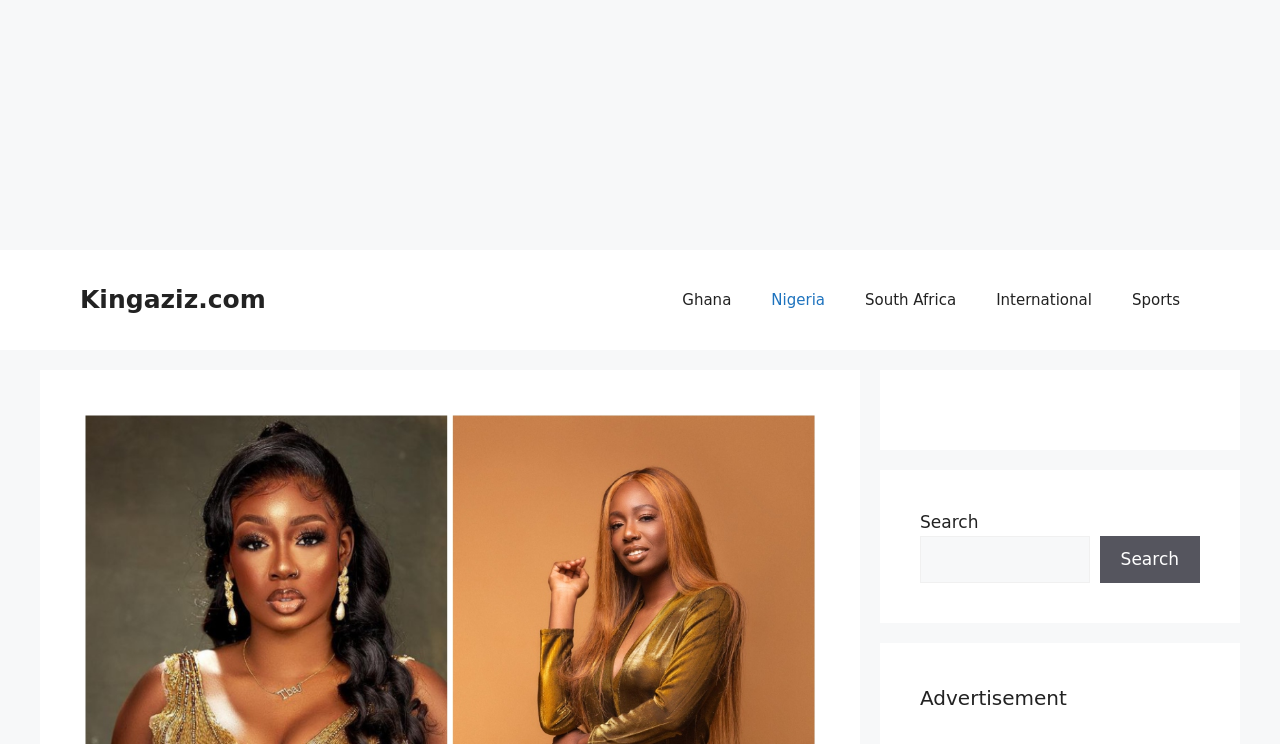What type of content is the website focused on? Examine the screenshot and reply using just one word or a brief phrase.

News